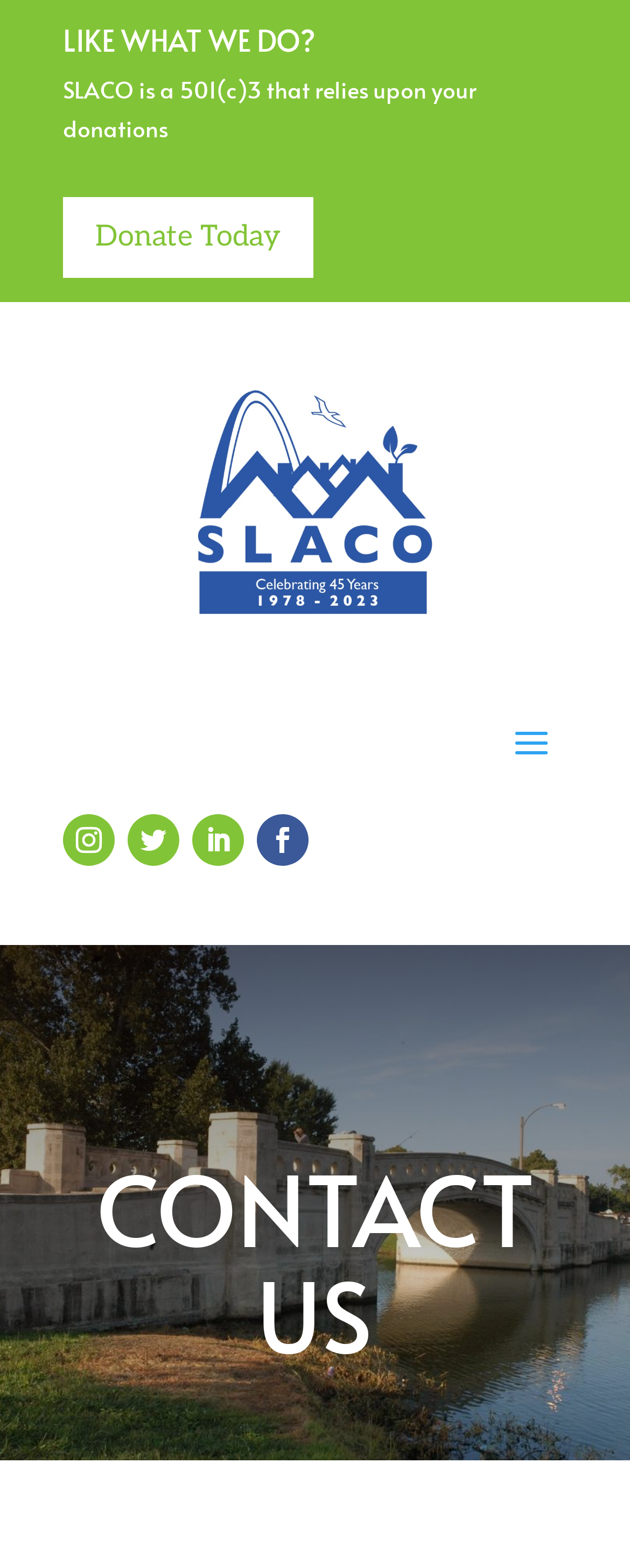Using the element description: "Elizabeth Bryson", determine the bounding box coordinates for the specified UI element. The coordinates should be four float numbers between 0 and 1, [left, top, right, bottom].

None